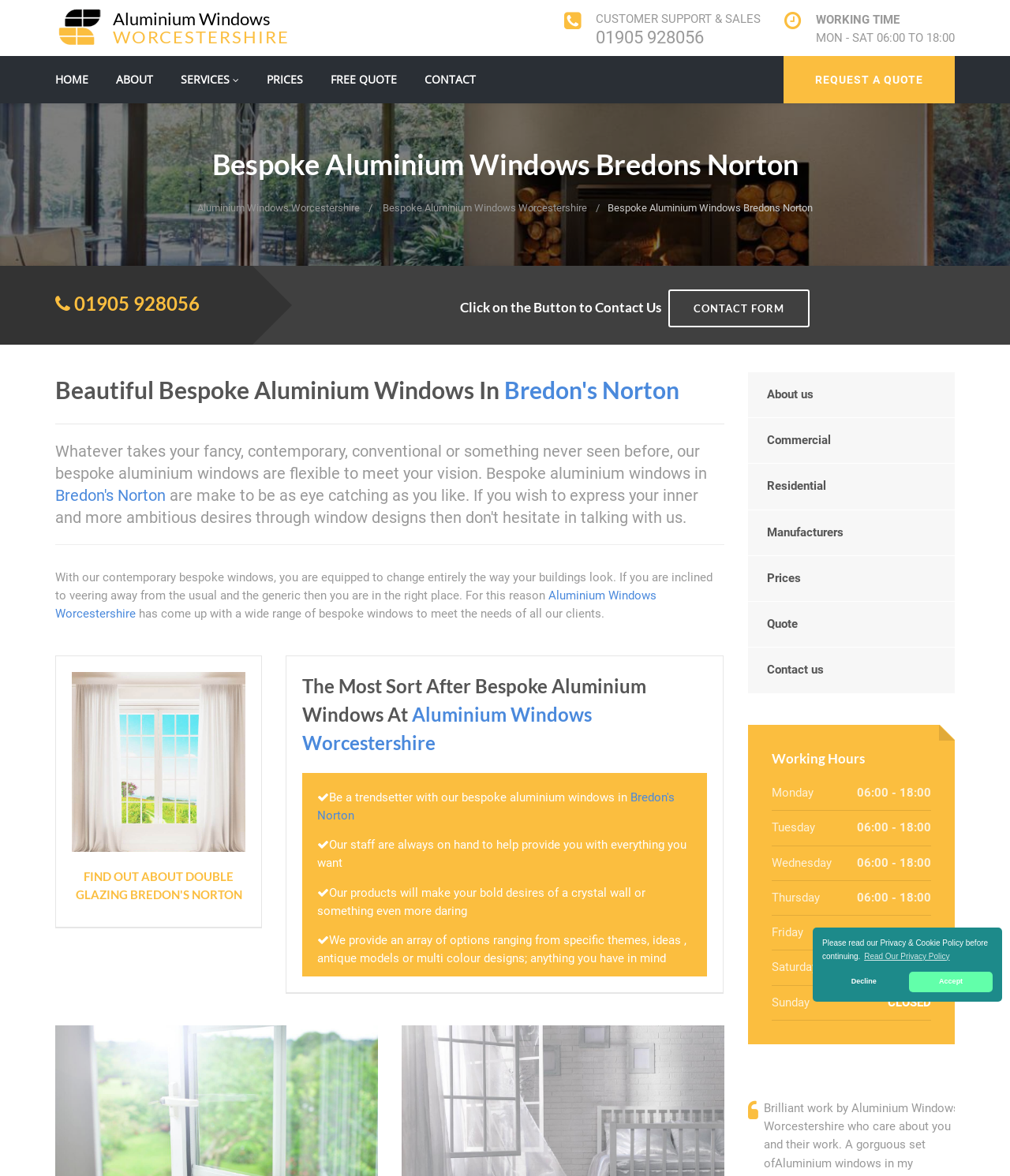What is the name of the company?
Respond to the question with a single word or phrase according to the image.

Aluminium Windows Worcestershire